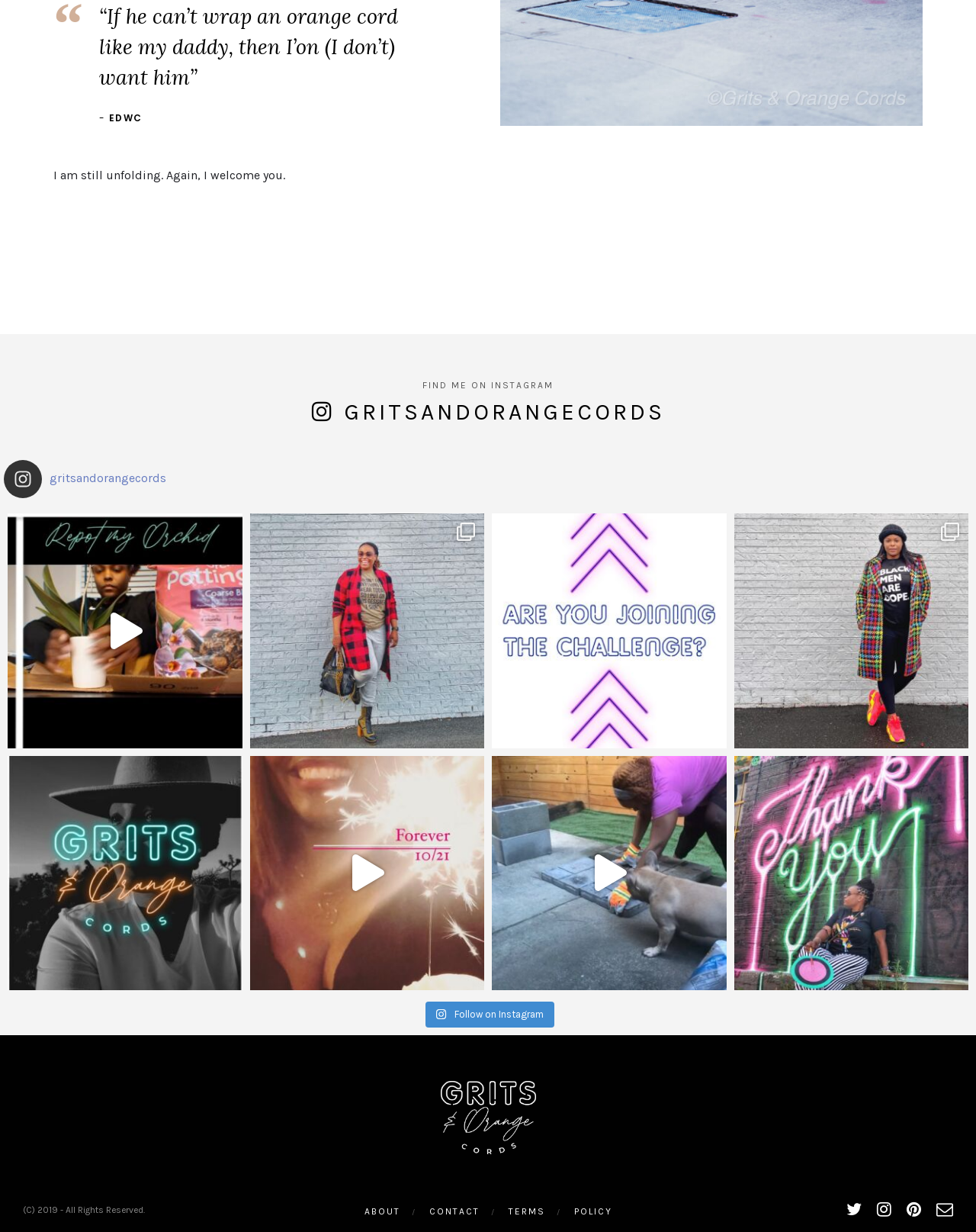Locate the bounding box coordinates of the clickable part needed for the task: "Search for something".

None